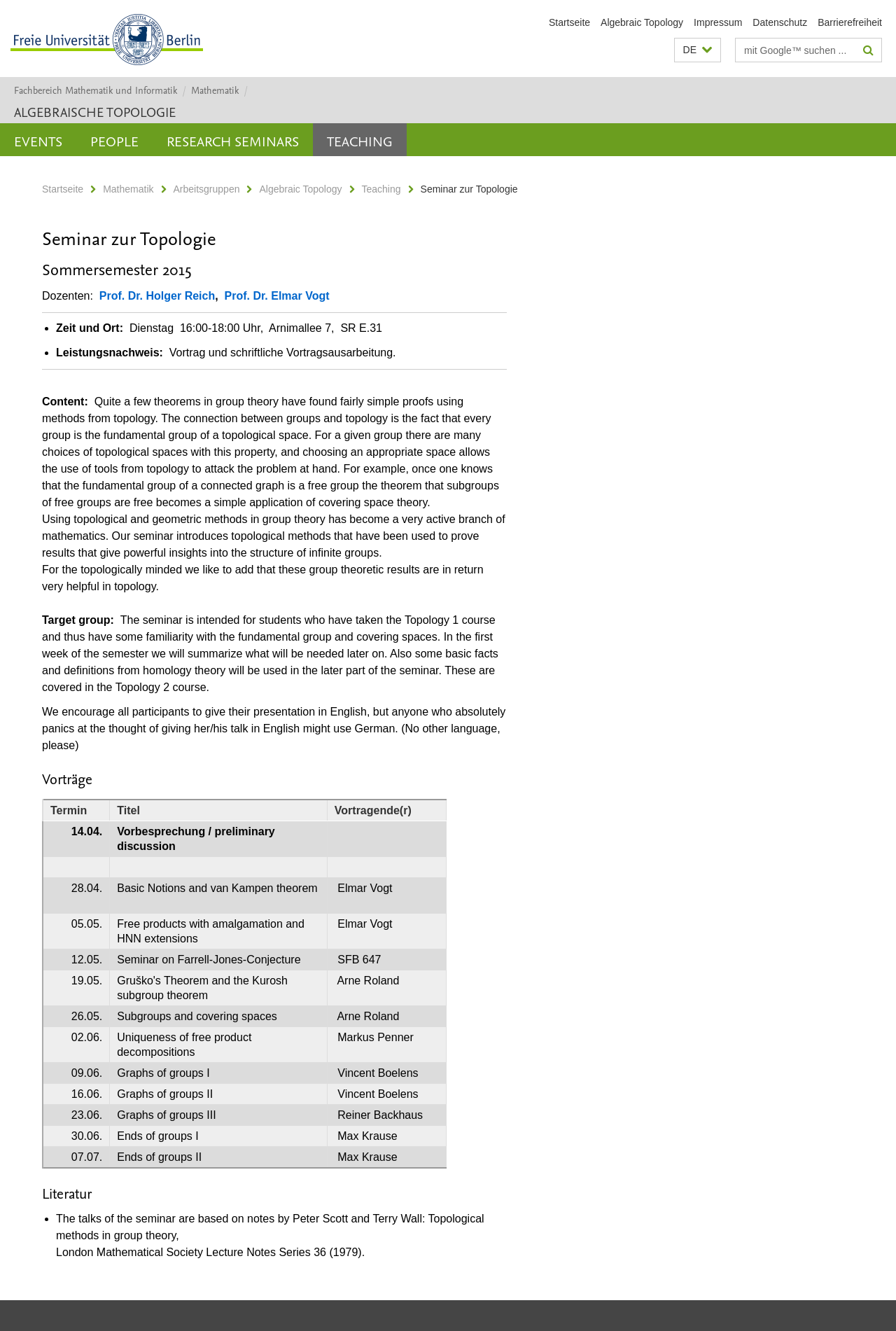Pinpoint the bounding box coordinates of the clickable area needed to execute the instruction: "view events". The coordinates should be specified as four float numbers between 0 and 1, i.e., [left, top, right, bottom].

[0.0, 0.093, 0.085, 0.117]